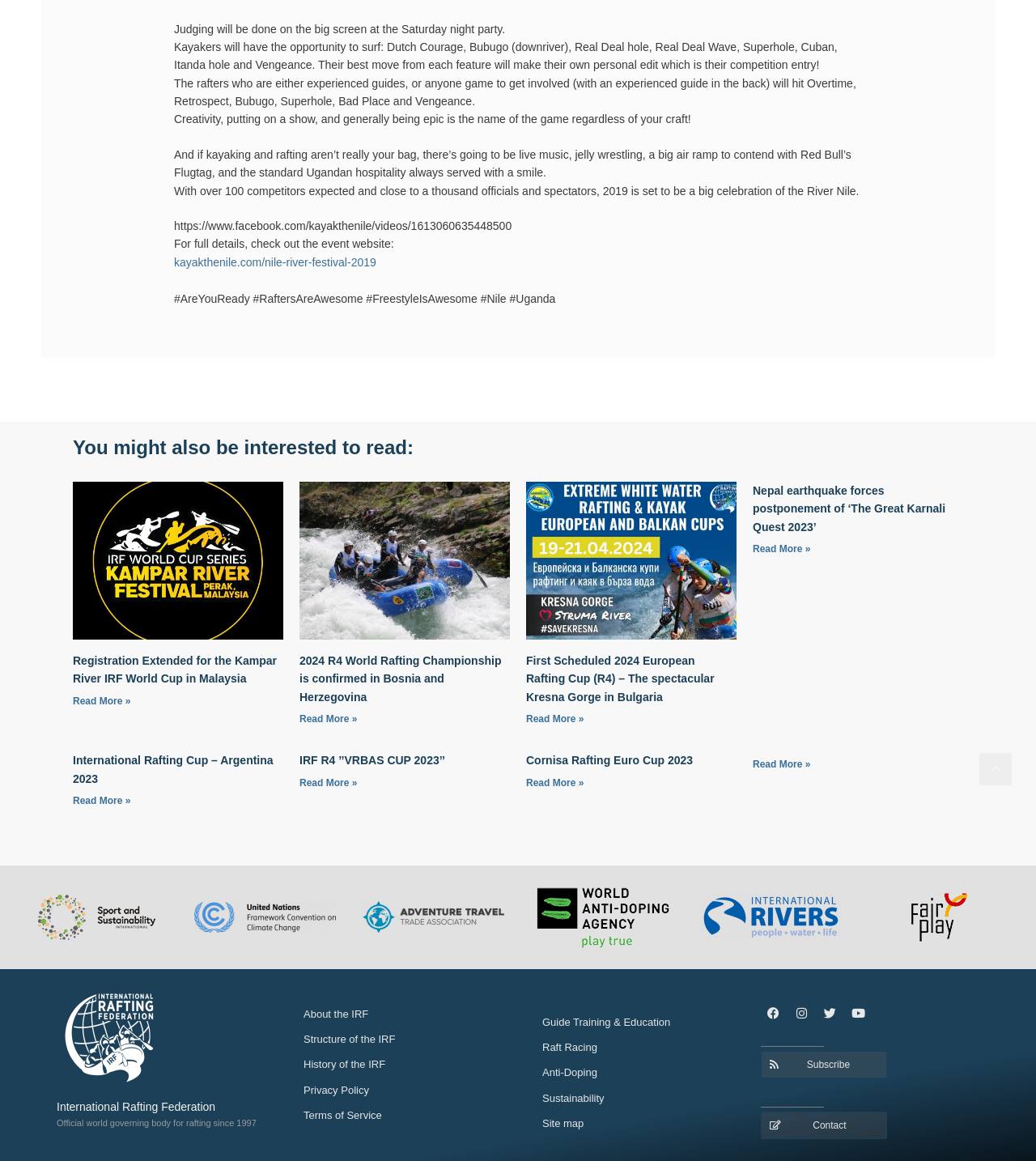Given the element description Raft Racing, specify the bounding box coordinates of the corresponding UI element in the format (top-left x, top-left y, bottom-right x, bottom-right y). All values must be between 0 and 1.

[0.523, 0.897, 0.577, 0.907]